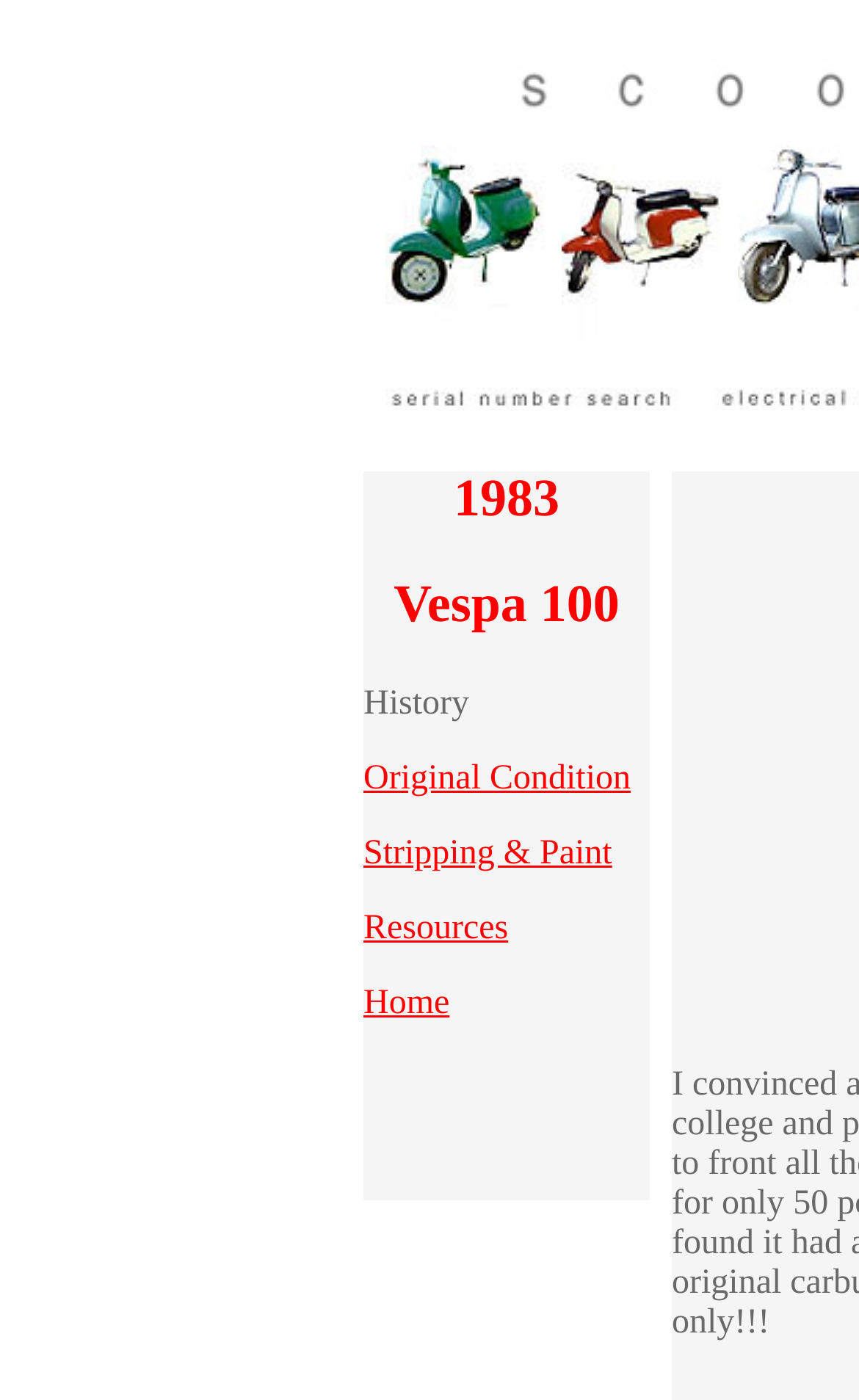Using the provided element description, identify the bounding box coordinates as (top-left x, top-left y, bottom-right x, bottom-right y). Ensure all values are between 0 and 1. Description: Original Condition

[0.423, 0.542, 0.734, 0.569]